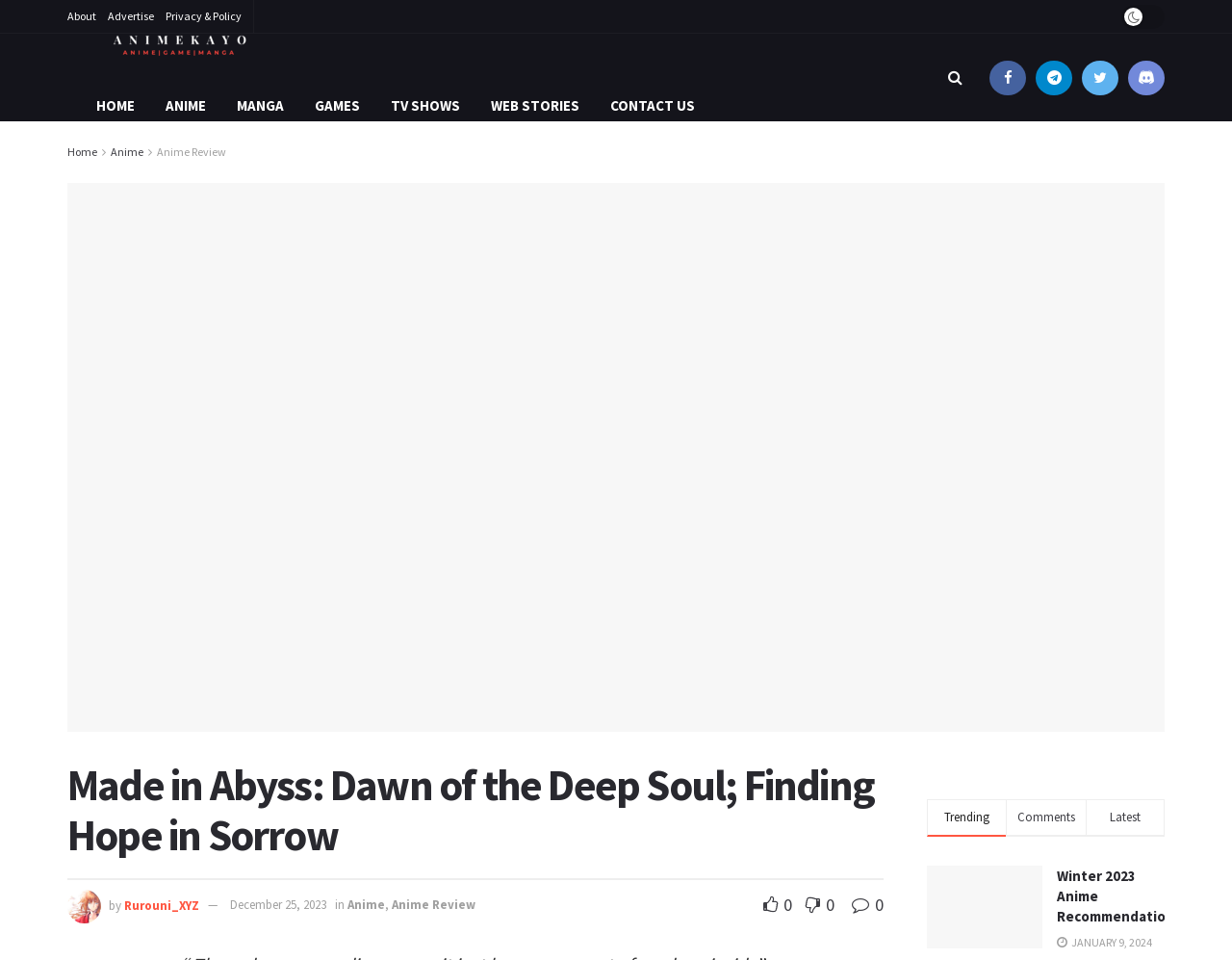Respond with a single word or phrase for the following question: 
How many trending articles are there?

1